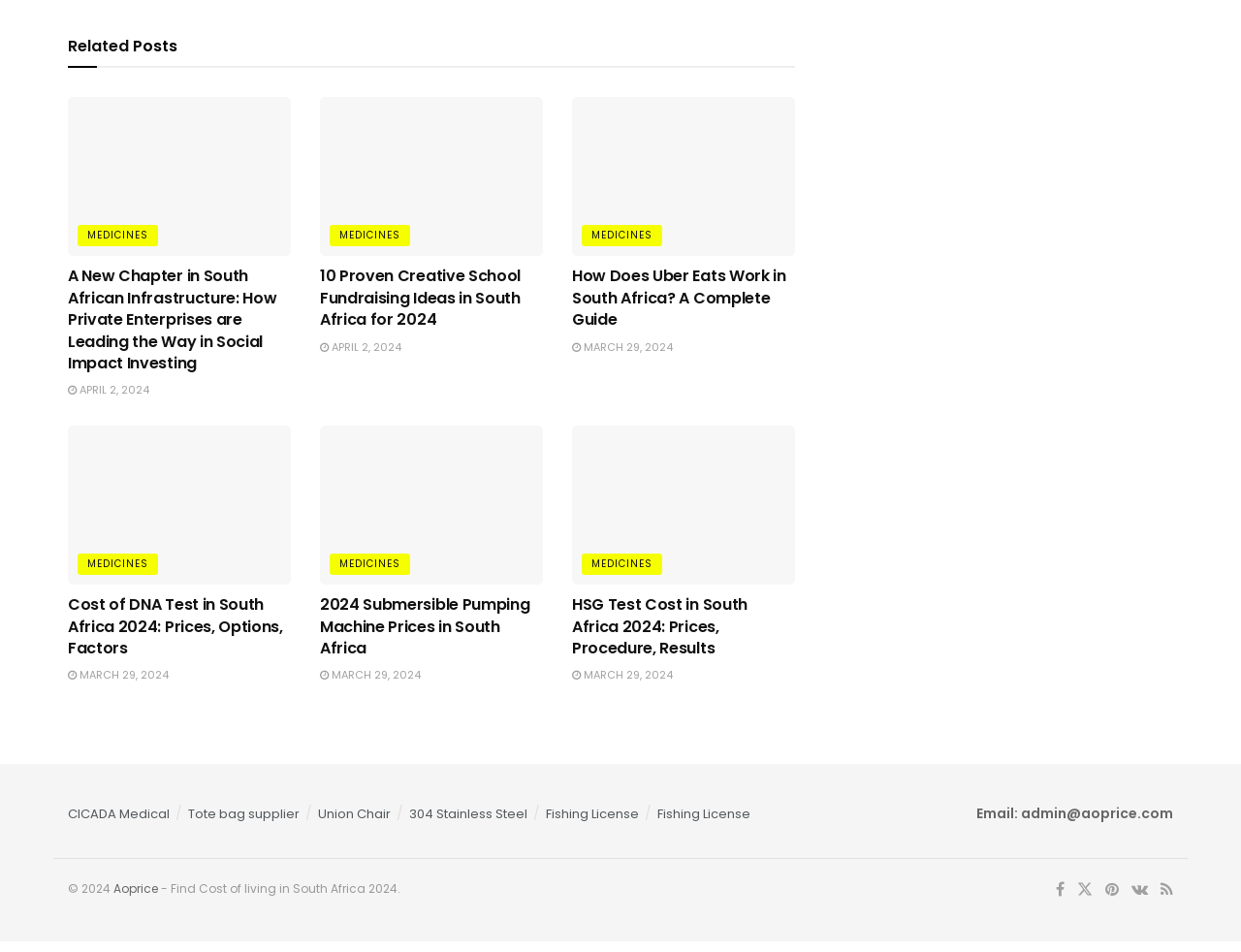Please identify the bounding box coordinates of the clickable region that I should interact with to perform the following instruction: "View '10 Creative School Fundraising Ideas in South Africa'". The coordinates should be expressed as four float numbers between 0 and 1, i.e., [left, top, right, bottom].

[0.258, 0.113, 0.437, 0.281]